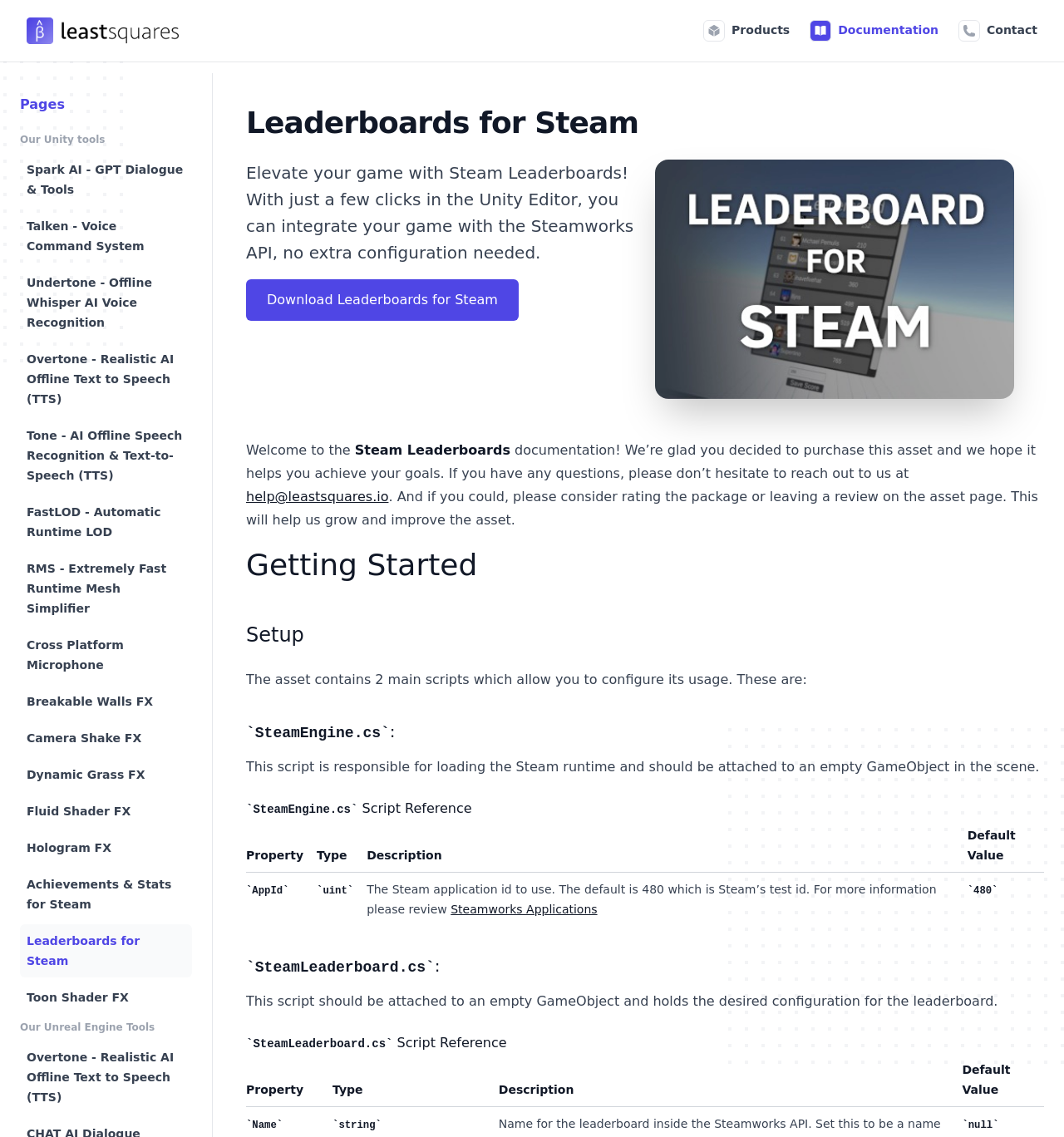Specify the bounding box coordinates of the region I need to click to perform the following instruction: "Check the 'Getting Started' section". The coordinates must be four float numbers in the range of 0 to 1, i.e., [left, top, right, bottom].

[0.231, 0.482, 0.981, 0.512]